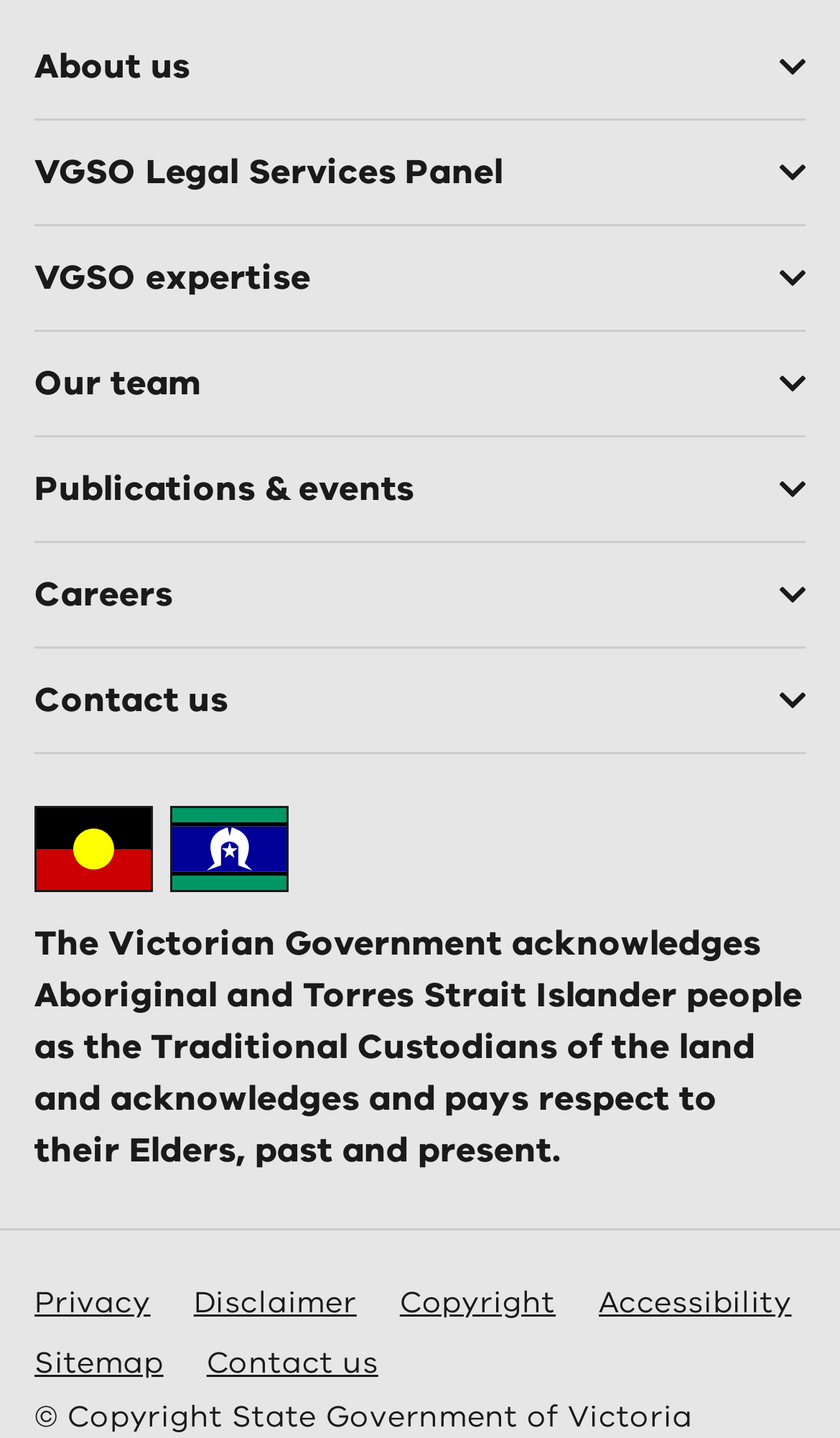Determine the bounding box coordinates of the clickable region to follow the instruction: "Check Privacy".

[0.041, 0.891, 0.179, 0.919]